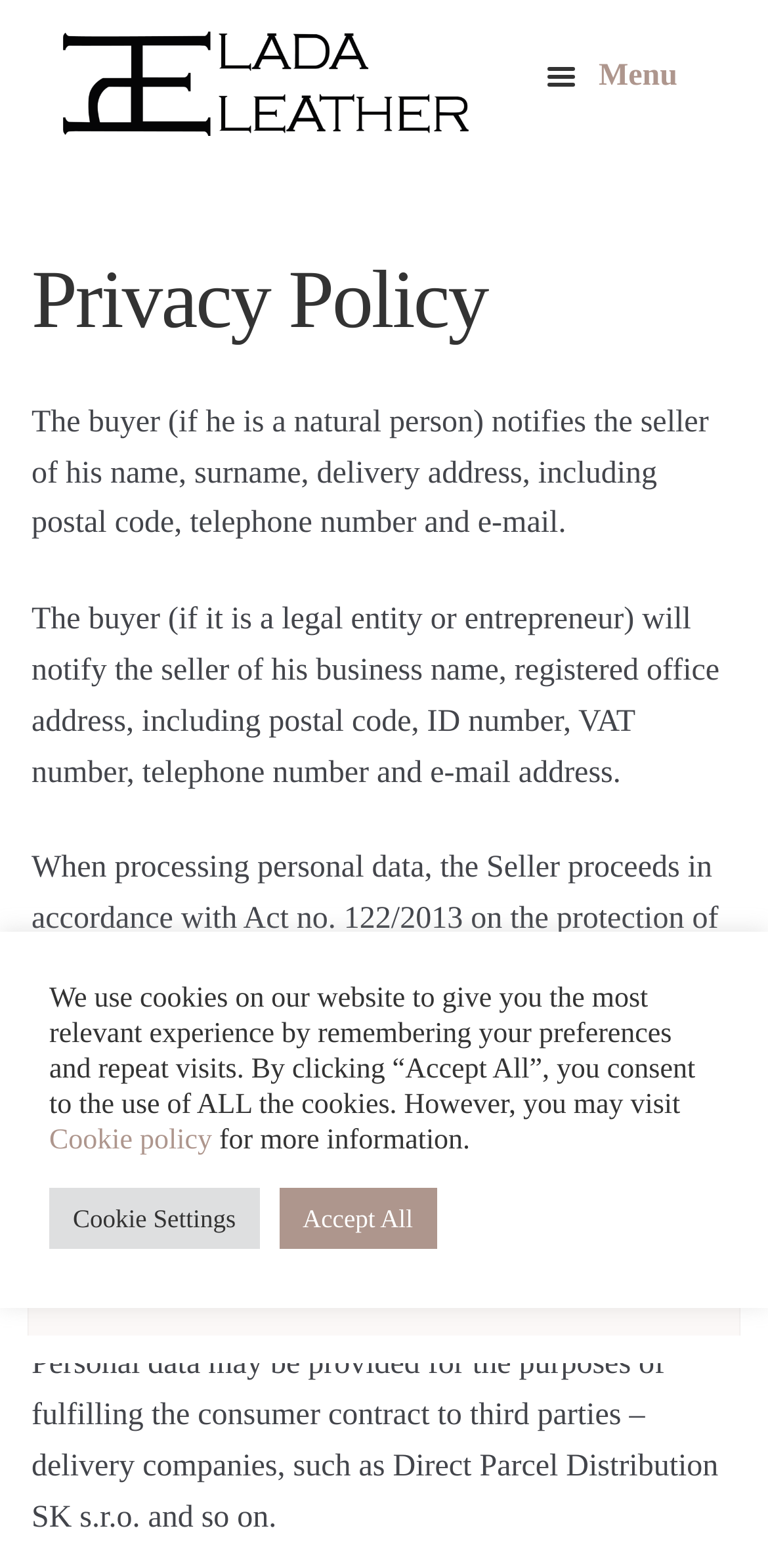What is the name of the online store?
Using the screenshot, give a one-word or short phrase answer.

LadaLeather